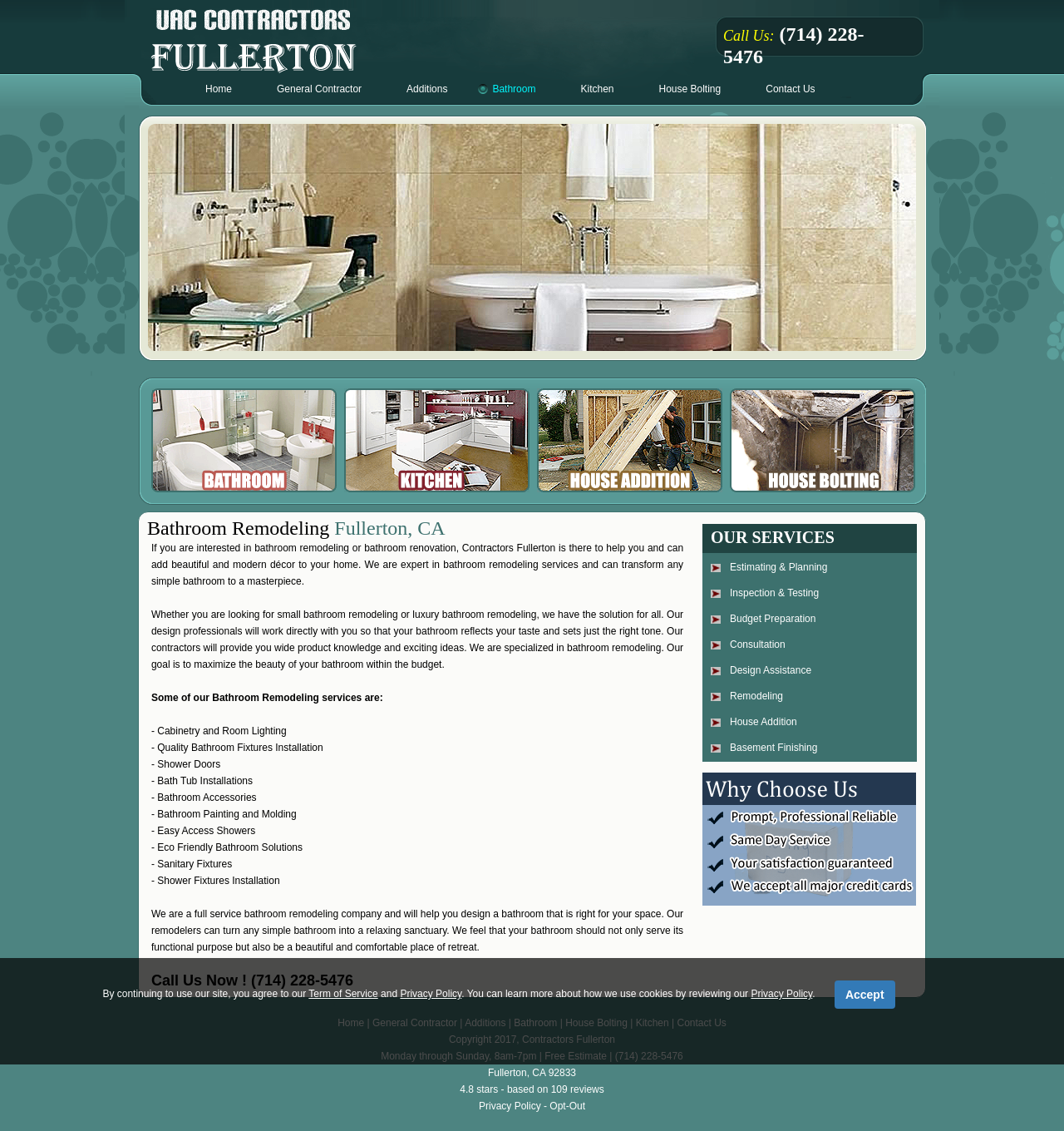What is the phone number to call for bathroom remodeling services?
Please use the image to provide an in-depth answer to the question.

I found the phone number by looking at the heading 'Call Us: (714) 228-5476' at the top of the page, and also in the 'Call Us Now!' section at the bottom of the page.